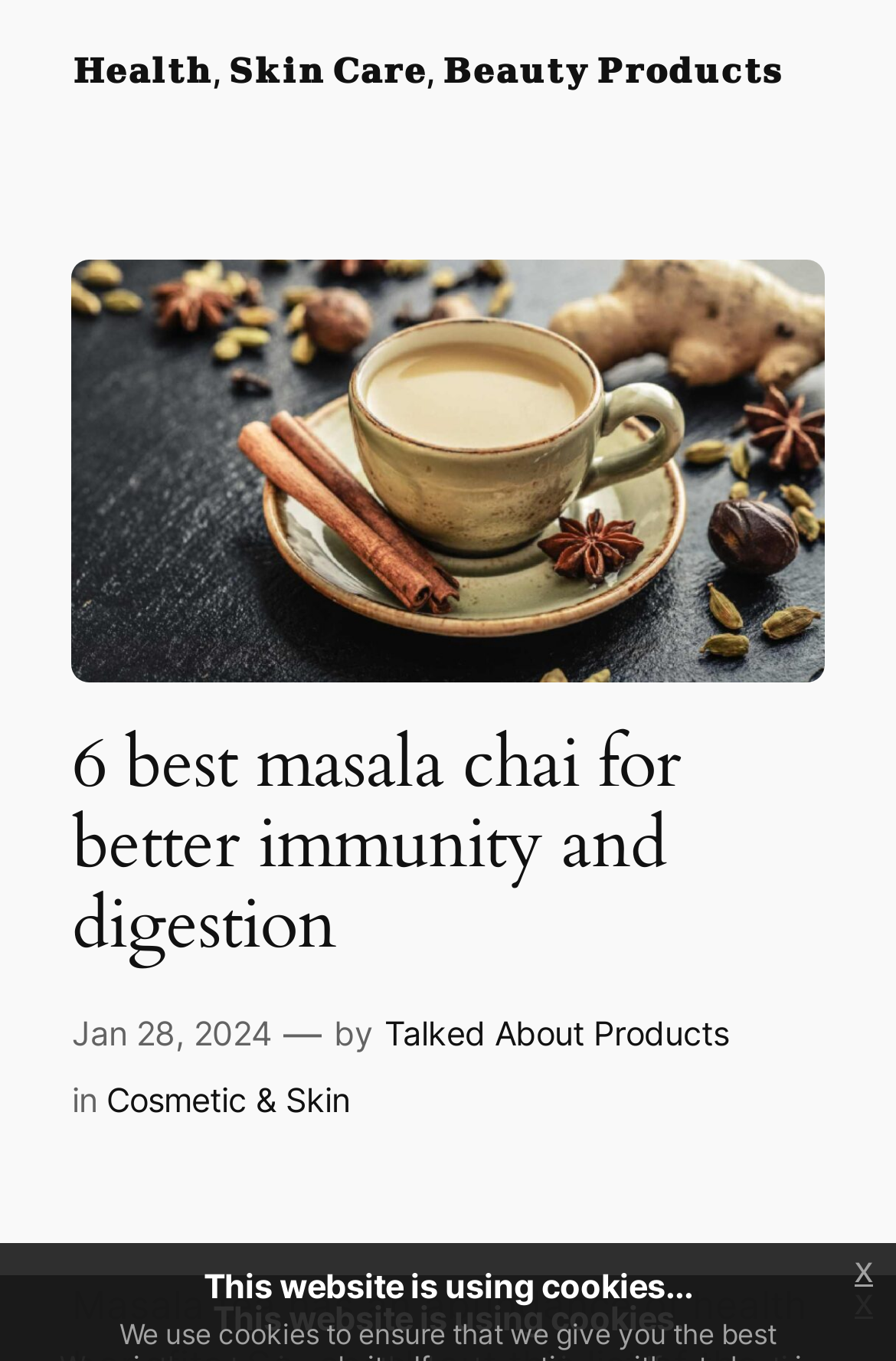Determine the bounding box coordinates of the UI element described below. Use the format (top-left x, top-left y, bottom-right x, bottom-right y) with floating point numbers between 0 and 1: x

[0.928, 0.937, 1.0, 0.981]